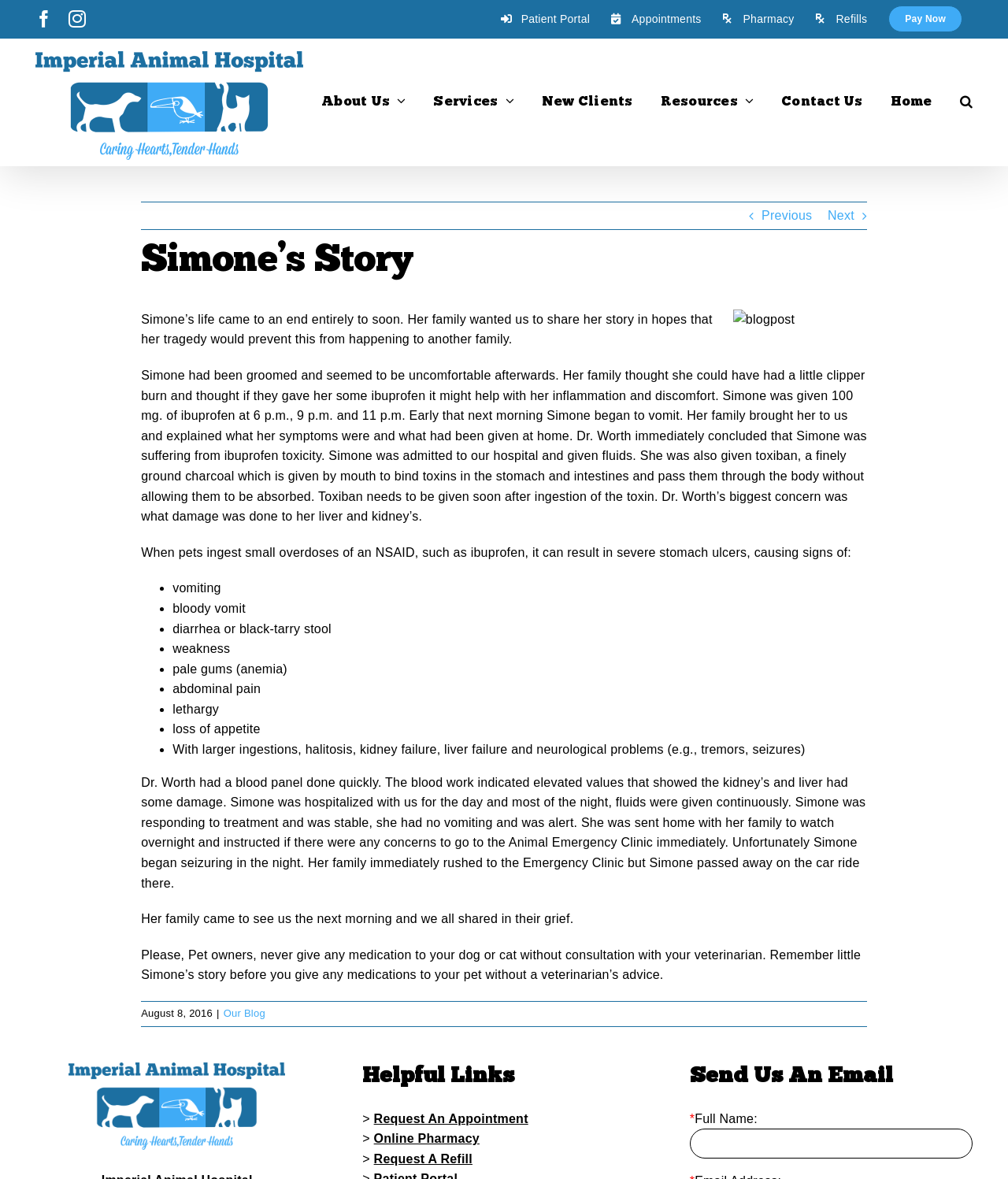Identify the bounding box for the UI element that is described as follows: "alt="fpc risk part of sweco"".

None